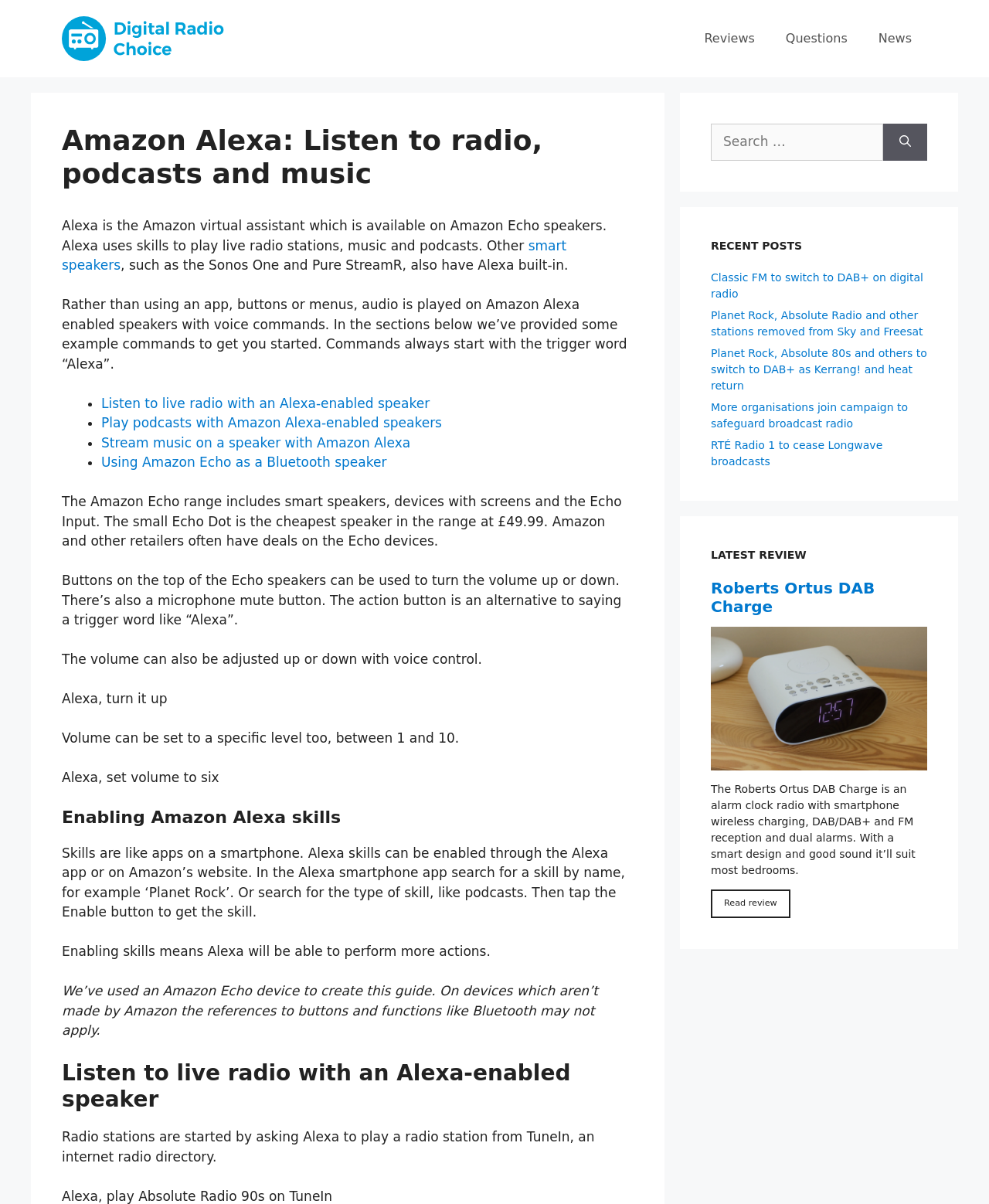Locate the bounding box coordinates of the area where you should click to accomplish the instruction: "Check December 2014".

None